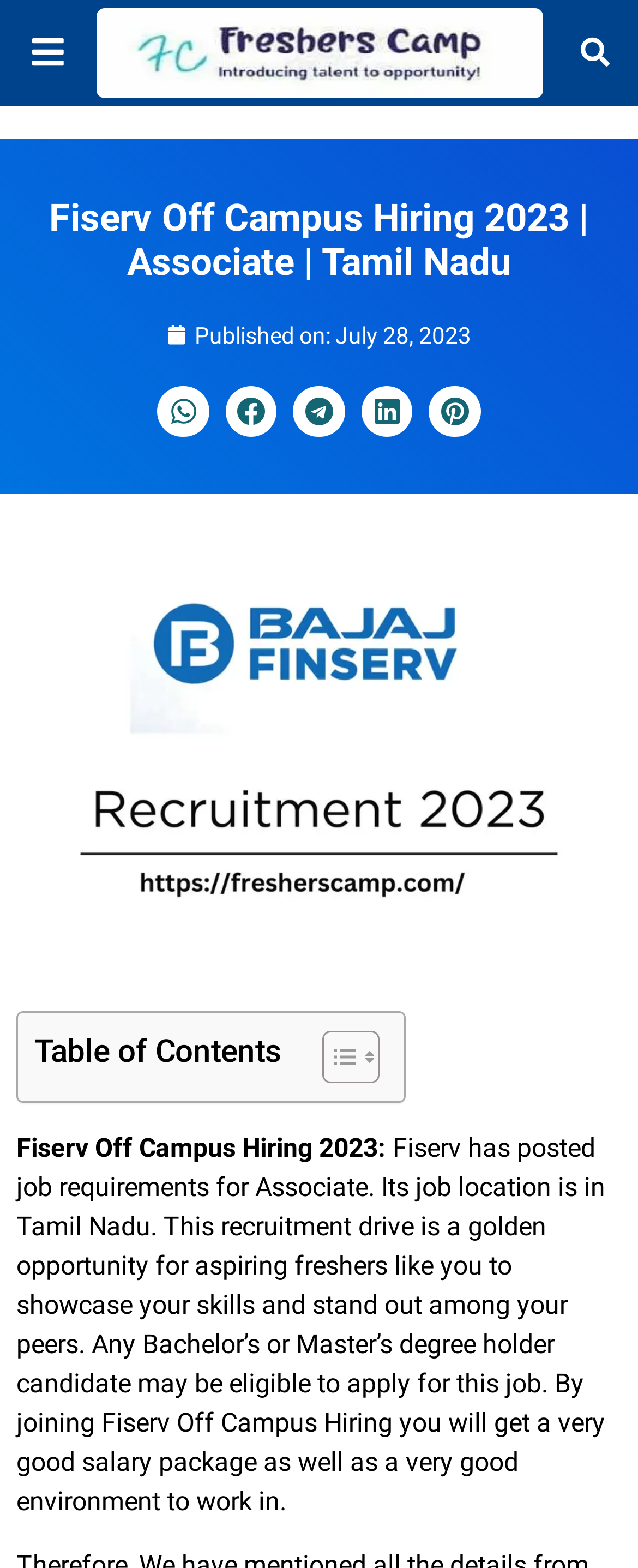Kindly determine the bounding box coordinates of the area that needs to be clicked to fulfill this instruction: "Search for jobs".

[0.876, 0.017, 0.974, 0.05]